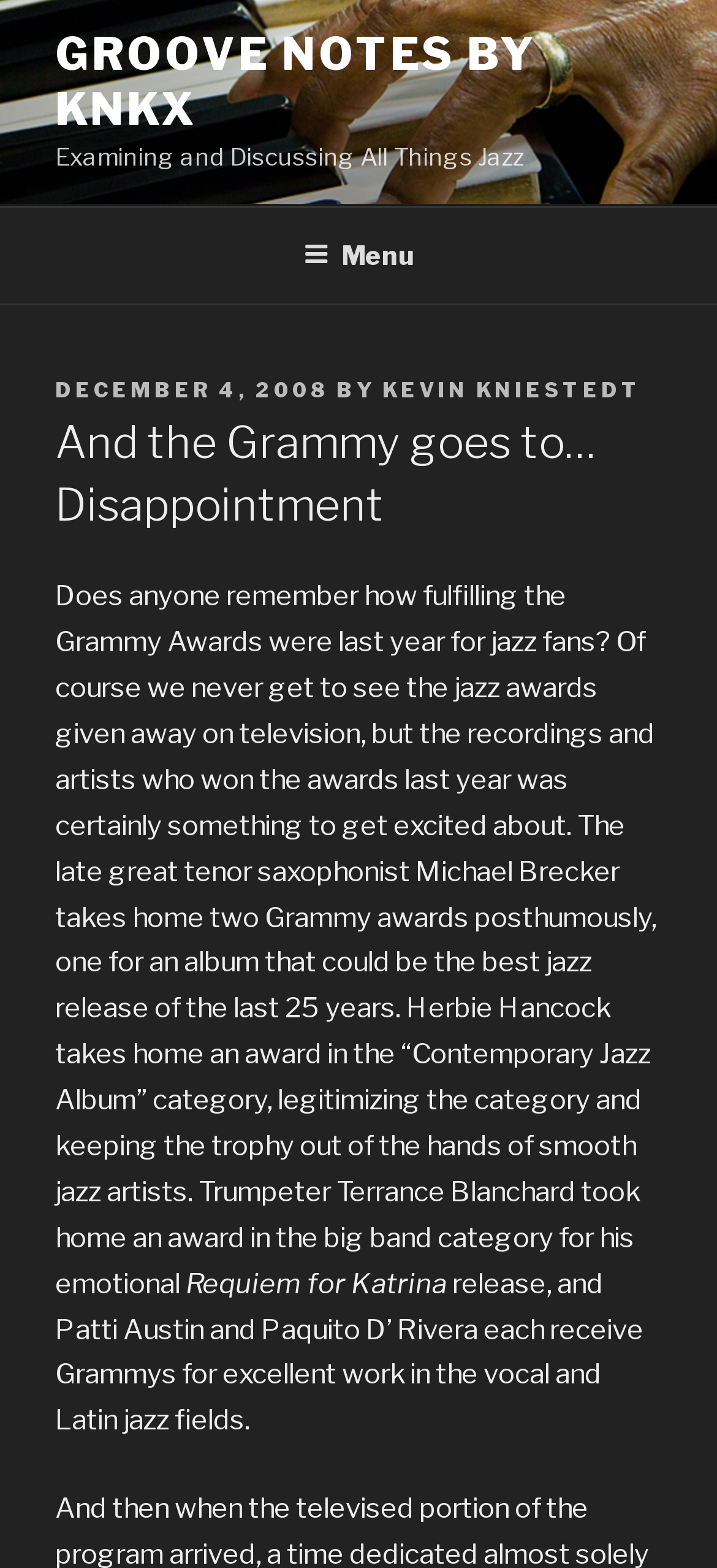Locate the bounding box of the UI element based on this description: "Kevin Kniestedt". Provide four float numbers between 0 and 1 as [left, top, right, bottom].

[0.533, 0.241, 0.895, 0.257]